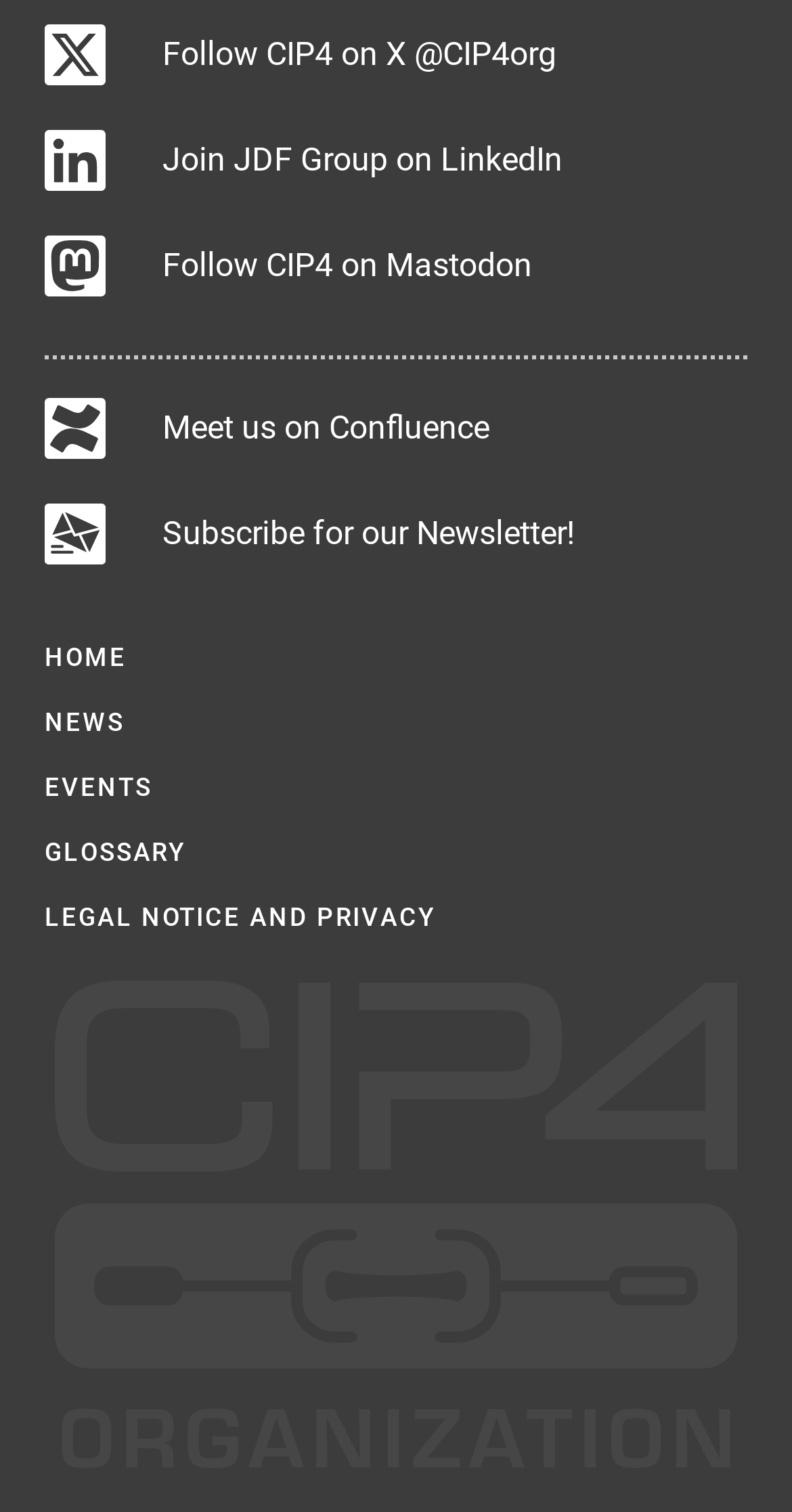Identify the bounding box coordinates for the UI element described by the following text: "News". Provide the coordinates as four float numbers between 0 and 1, in the format [left, top, right, bottom].

[0.031, 0.458, 0.183, 0.495]